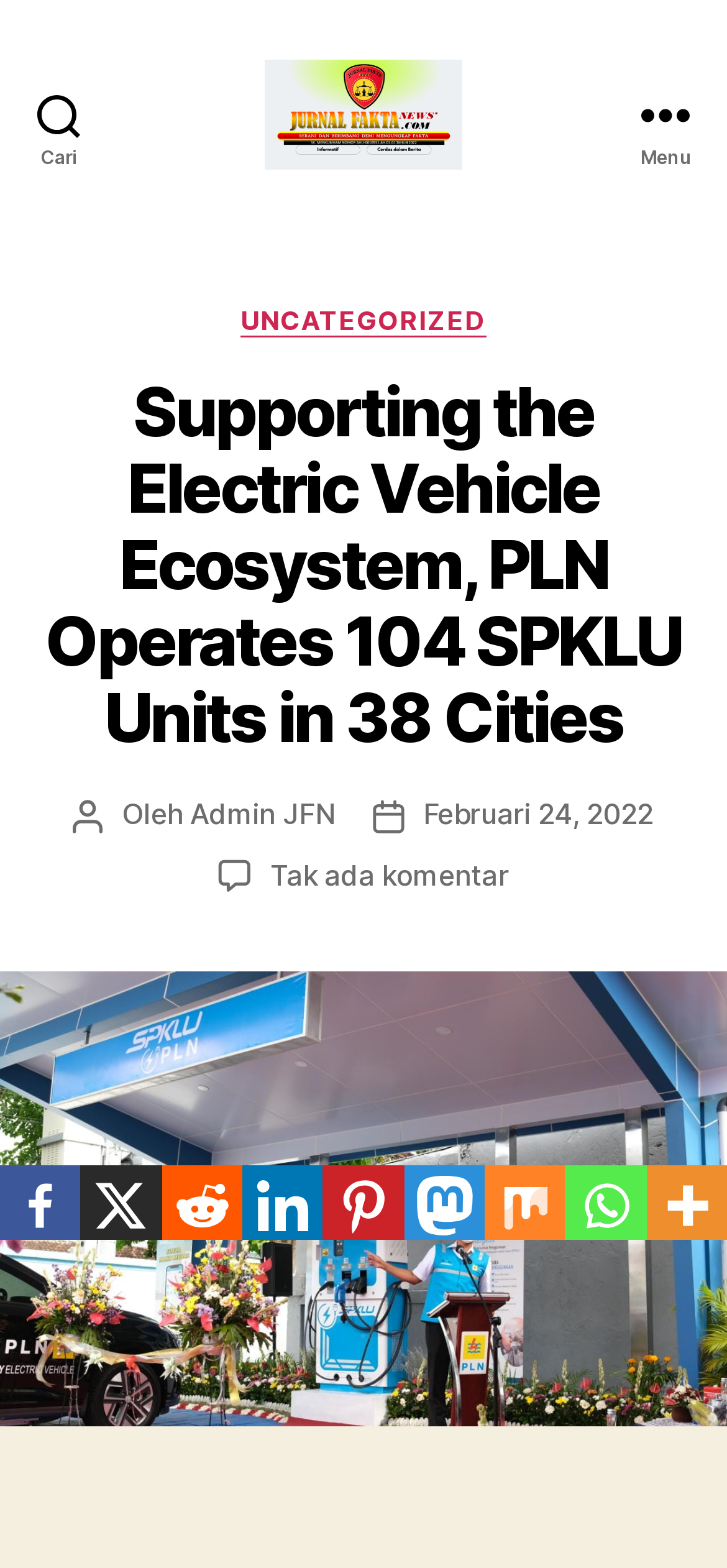Extract the bounding box coordinates for the UI element described by the text: "Februari 24, 2022". The coordinates should be in the form of [left, top, right, bottom] with values between 0 and 1.

[0.582, 0.508, 0.899, 0.531]